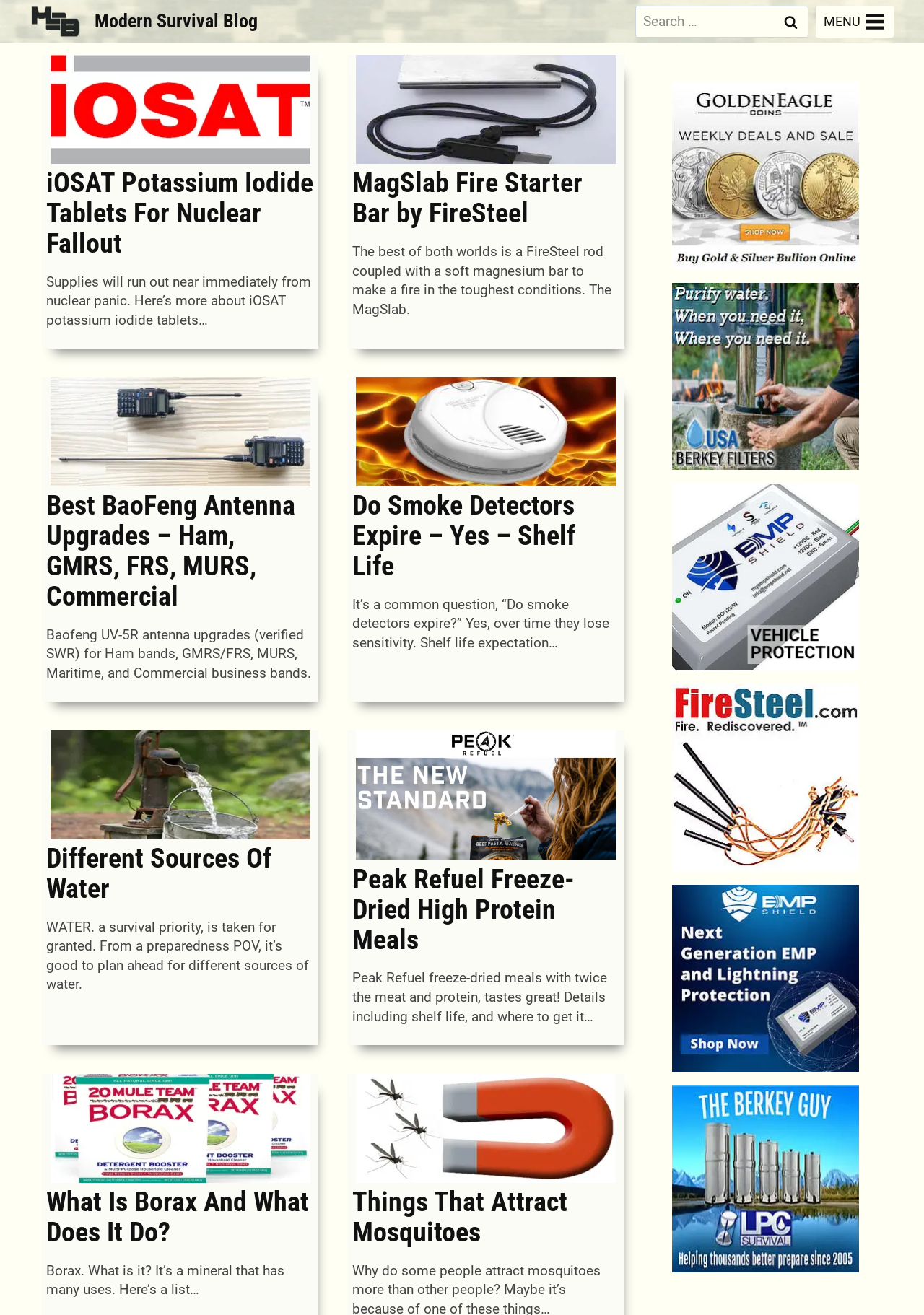Create a full and detailed caption for the entire webpage.

The webpage is titled "Modern Survival Blog" and has a logo at the top left corner. Below the logo, there is a search bar with a "Search" button to the right. To the right of the search bar, there is a "MENU" toggle button.

The main content of the webpage is divided into five sections, each containing an article with a heading, image, and descriptive text. The articles are arranged in two columns, with three articles on the left and two on the right.

The first article on the left is about iOSAT Potassium Iodide Tablets for nuclear fallout, with an image and a brief description. Below it, there is another article about MagSlab Fire Starter Bar by FireSteel, also with an image and descriptive text. The third article on the left is about Baofeng UV-5R antenna upgrades, with an image and details about the product.

On the right side, the first article is about Do Smoke Detectors Expire, with an image and information about the shelf life of smoke detectors. Below it, there is an article about Different Sources Of Water, with an image and a discussion about the importance of water in survival situations.

At the bottom of the page, there are five figures, each containing an image and a link to a different website, including Golden Eagle Coins, USA Berkey Filters, EMP Shield Vehicle Protection, Fire Steel dot com, and The Berkey Guy.